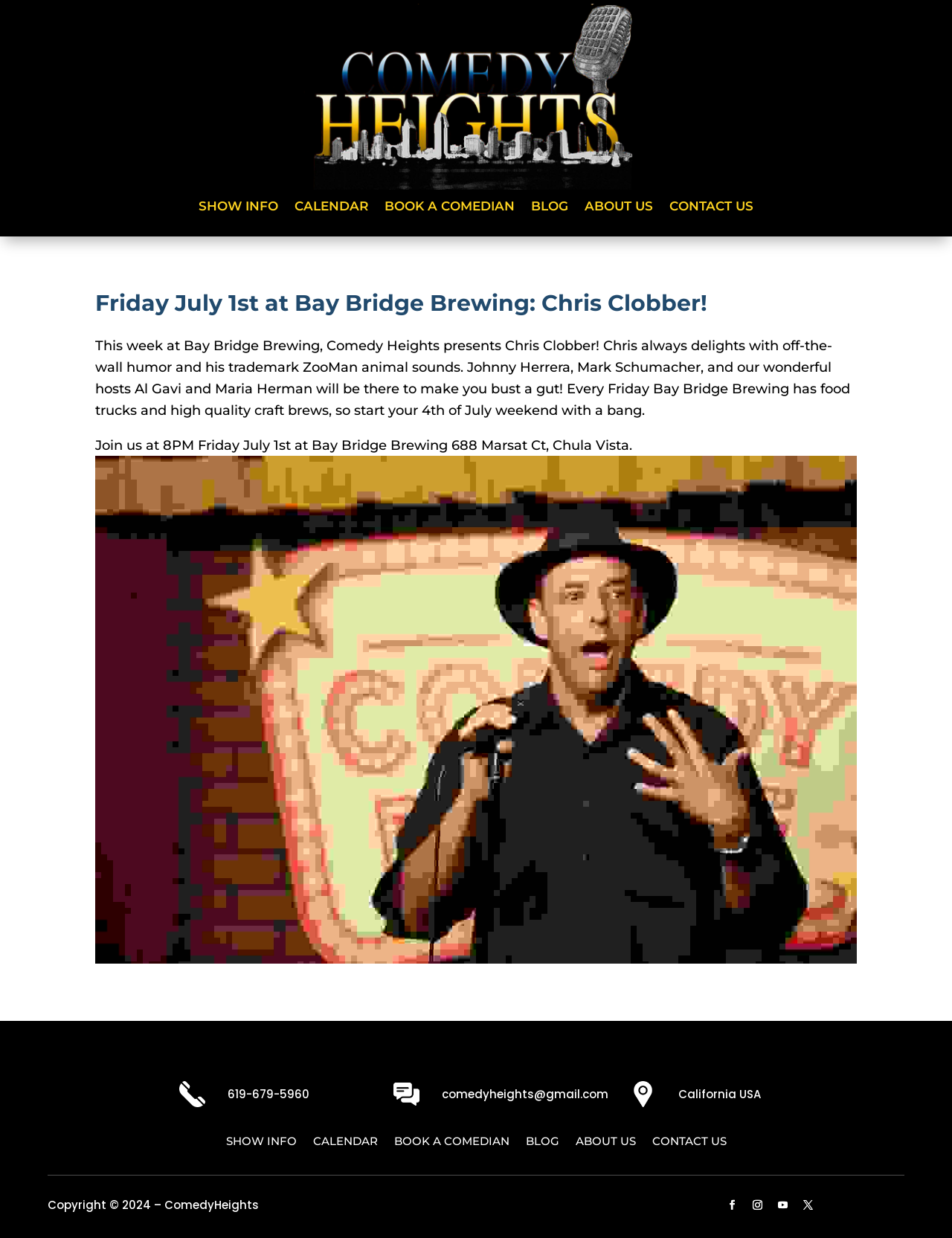Please determine the bounding box of the UI element that matches this description: Show Info. The coordinates should be given as (top-left x, top-left y, bottom-right x, bottom-right y), with all values between 0 and 1.

[0.209, 0.162, 0.292, 0.175]